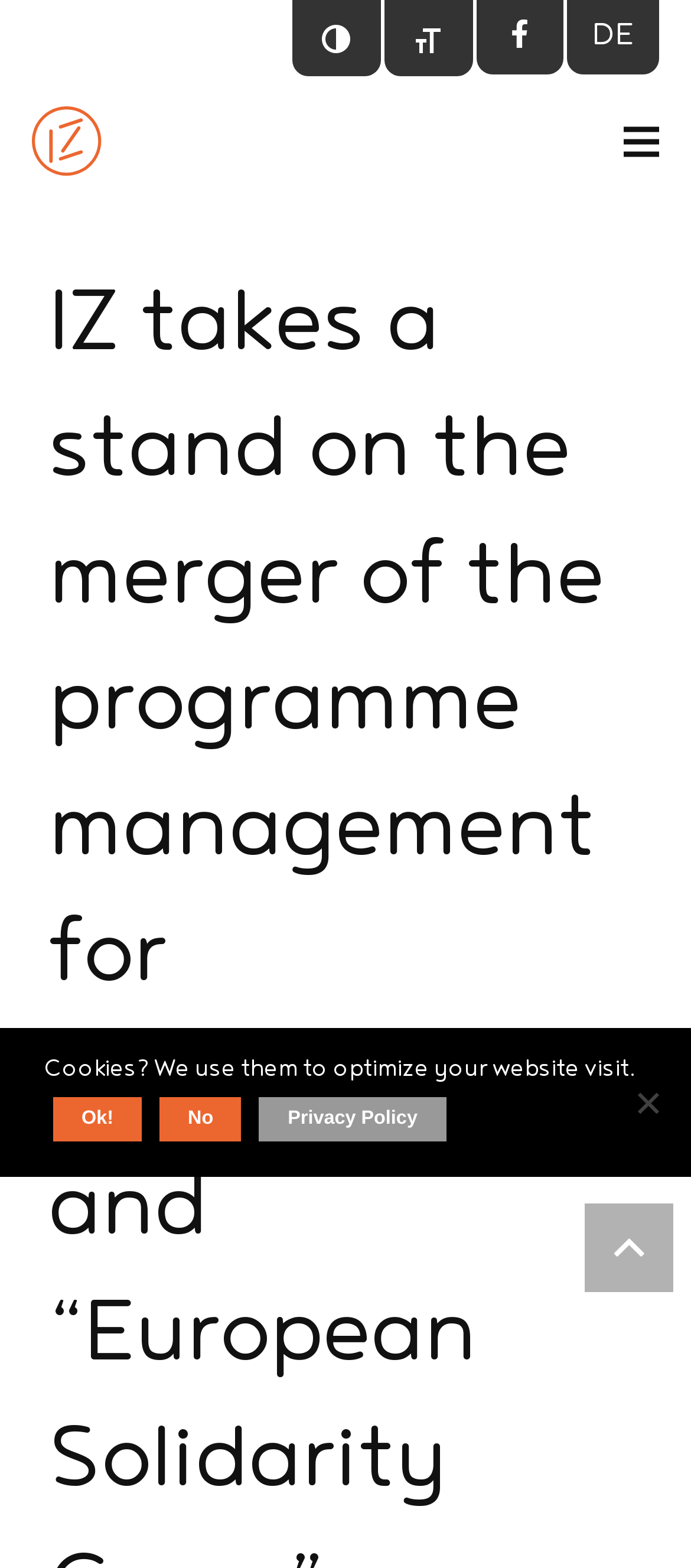Provide a short answer to the following question with just one word or phrase: How many elements are in the top navigation bar?

2